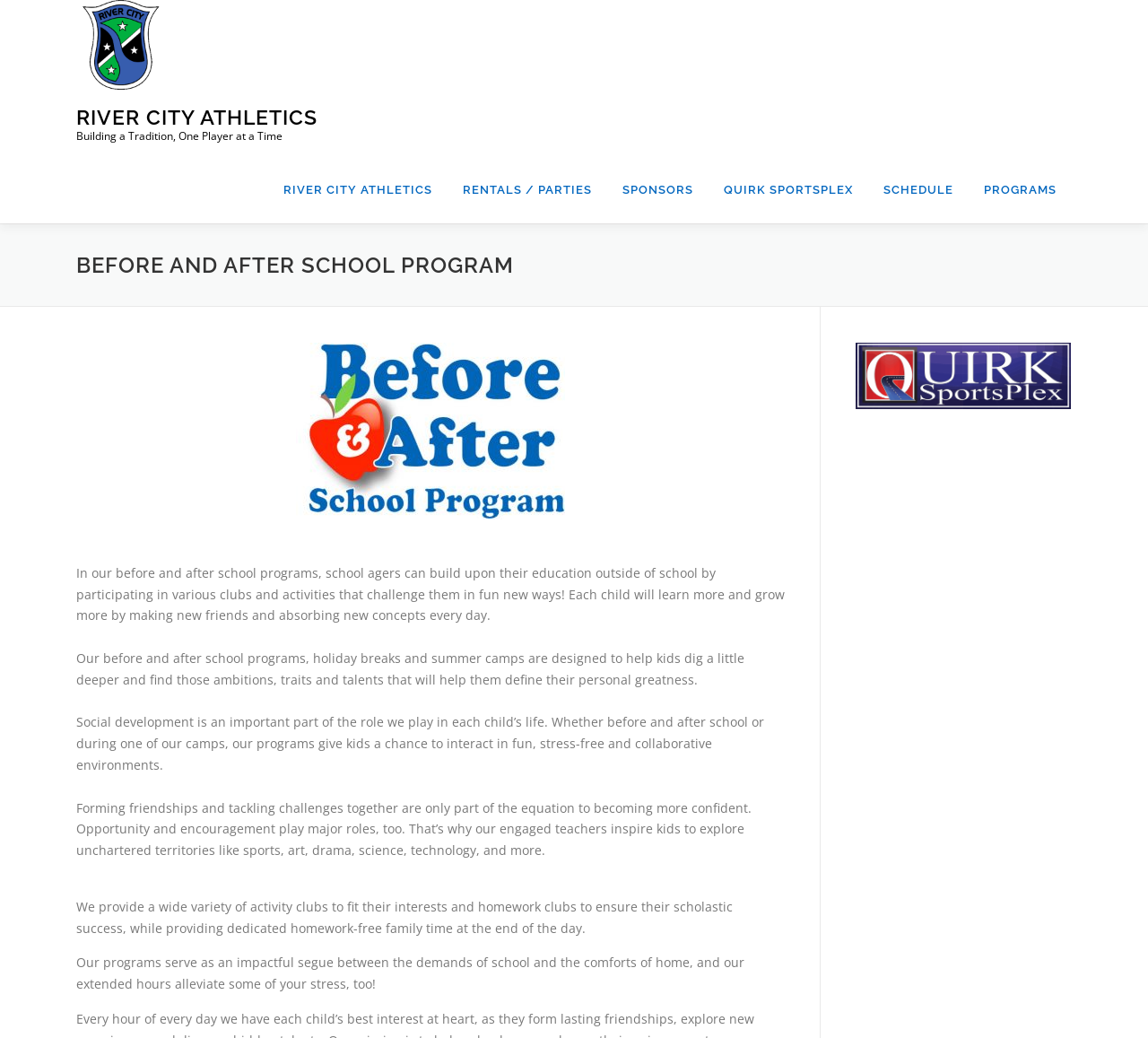What is the focus of the program's social development aspect?
Look at the webpage screenshot and answer the question with a detailed explanation.

The focus of the program's social development aspect is mentioned in the paragraph under the 'BEFORE AND AFTER SCHOOL PROGRAM' heading, which states that the program gives kids a chance to interact in fun, stress-free and collaborative environments, forming friendships and tackling challenges together.